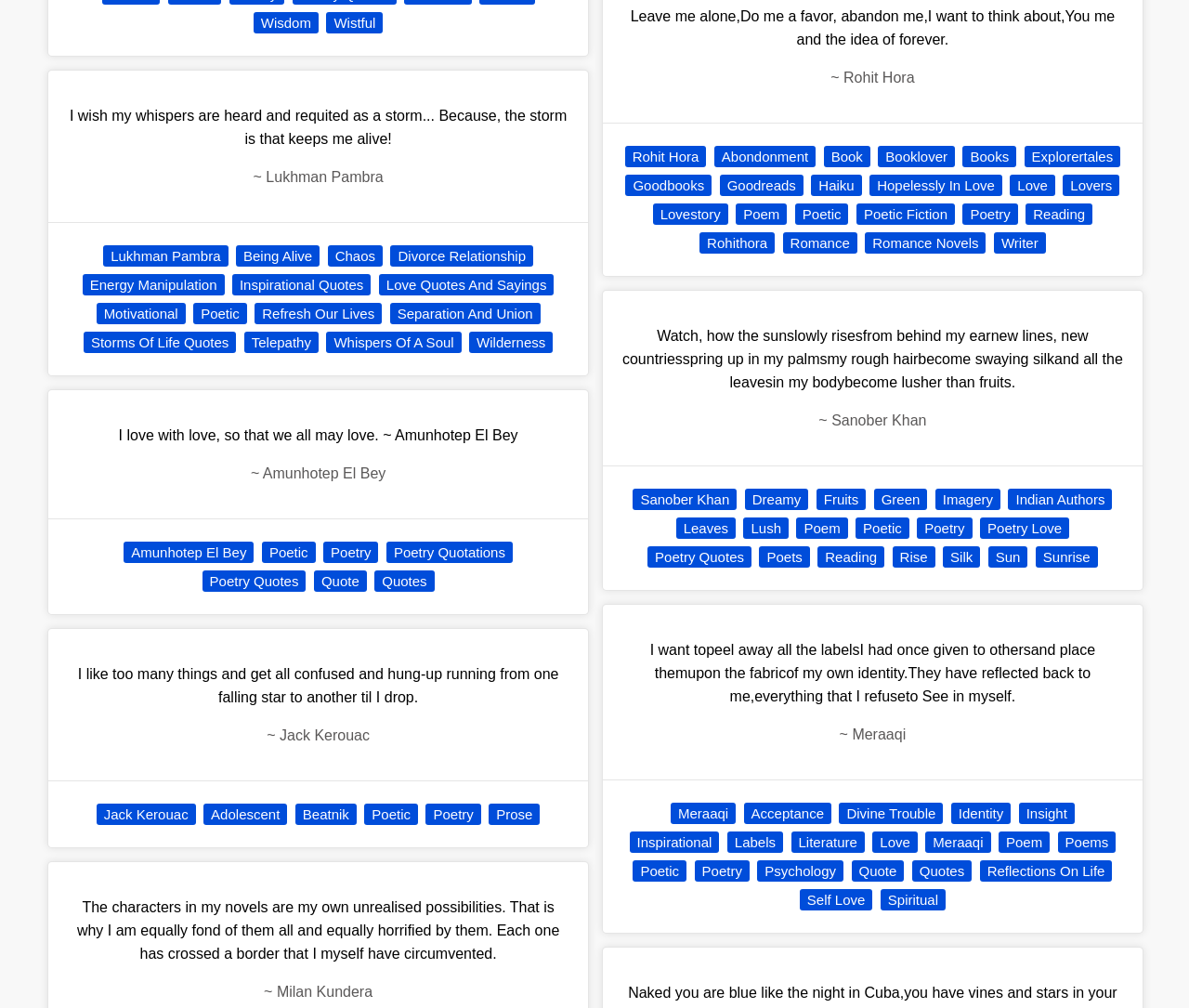Please identify the coordinates of the bounding box that should be clicked to fulfill this instruction: "Explore the works of Meraaqi".

[0.564, 0.797, 0.619, 0.818]